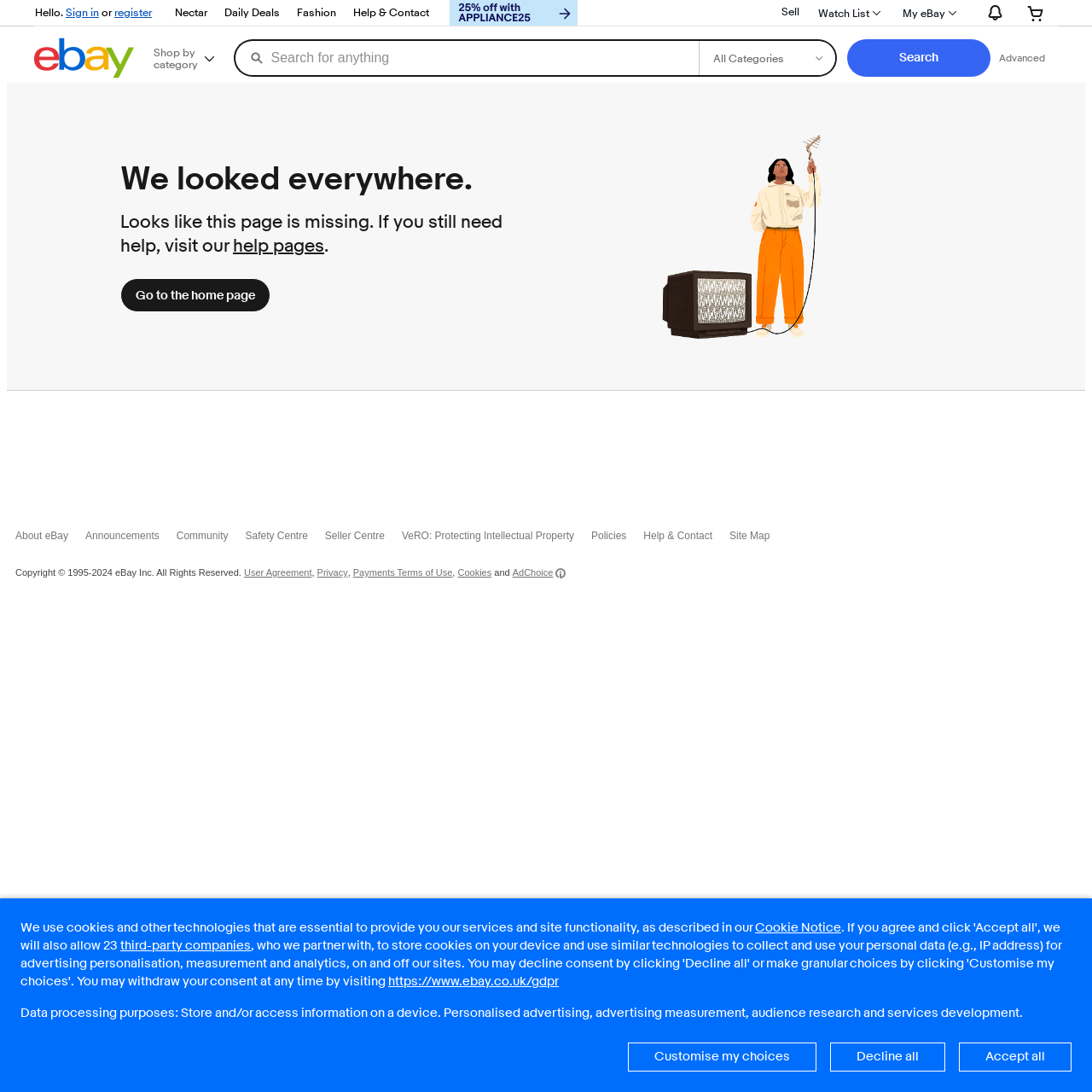Please provide the bounding box coordinates for the element that needs to be clicked to perform the instruction: "View shopping basket". The coordinates must consist of four float numbers between 0 and 1, formatted as [left, top, right, bottom].

[0.931, 0.001, 0.966, 0.021]